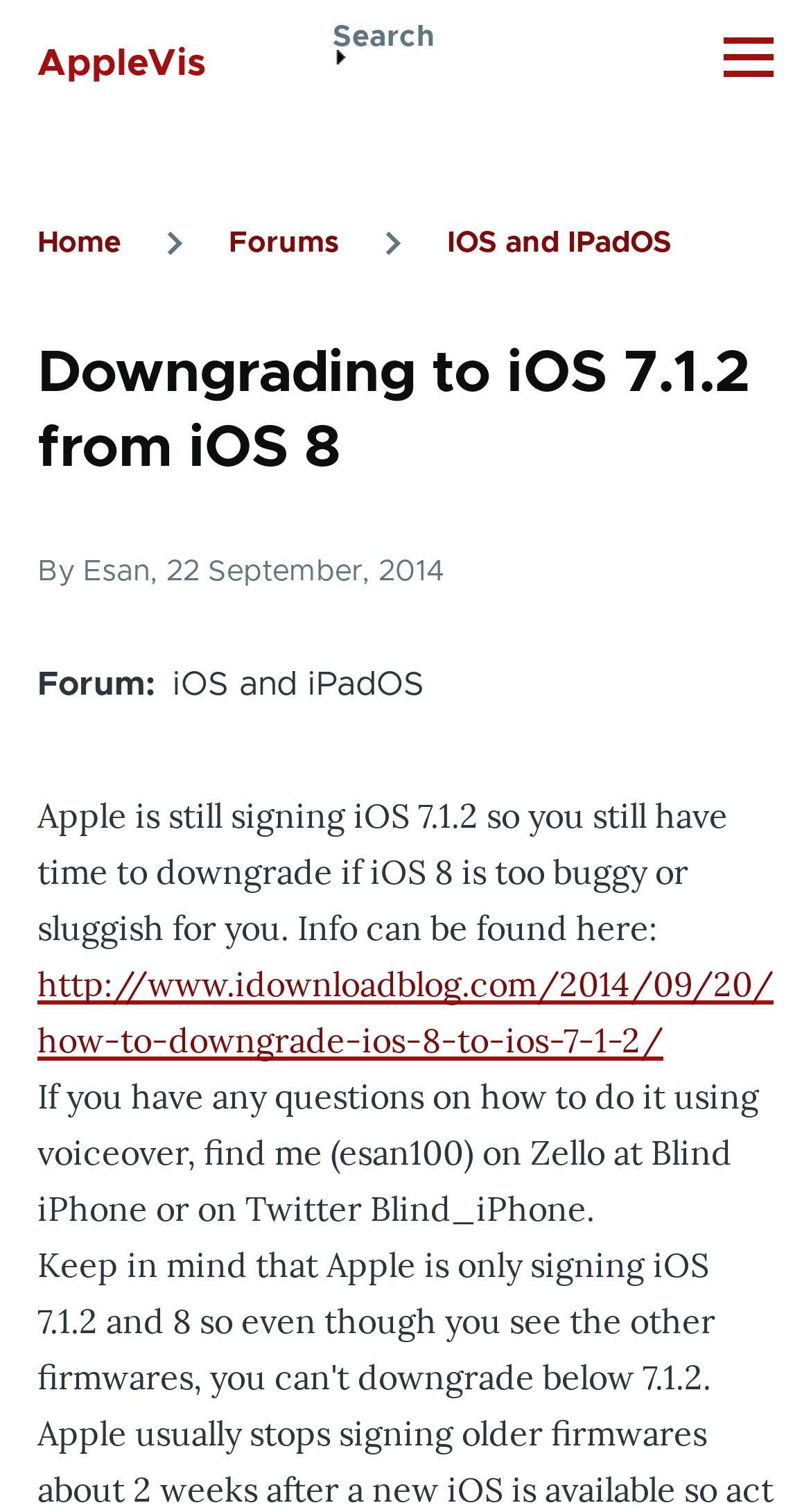Provide a brief response in the form of a single word or phrase:
What is the purpose of the search button?

Site search